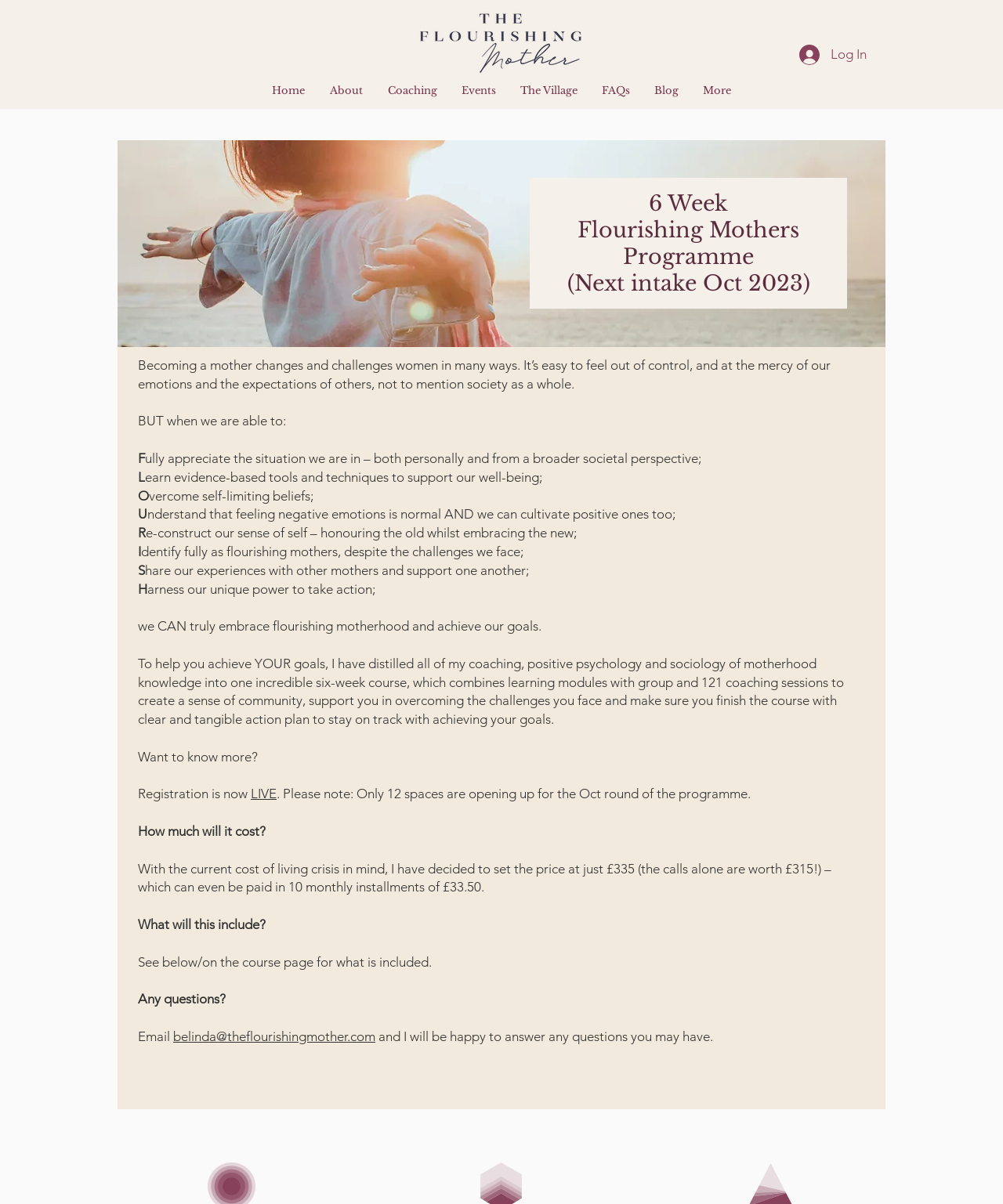What is the name of the programme?
Provide a detailed answer to the question, using the image to inform your response.

The programme's name is mentioned in the heading '6 Week Flourishing Mothers Programme (Next intake Oct 2023)' which is located in the middle of the webpage.